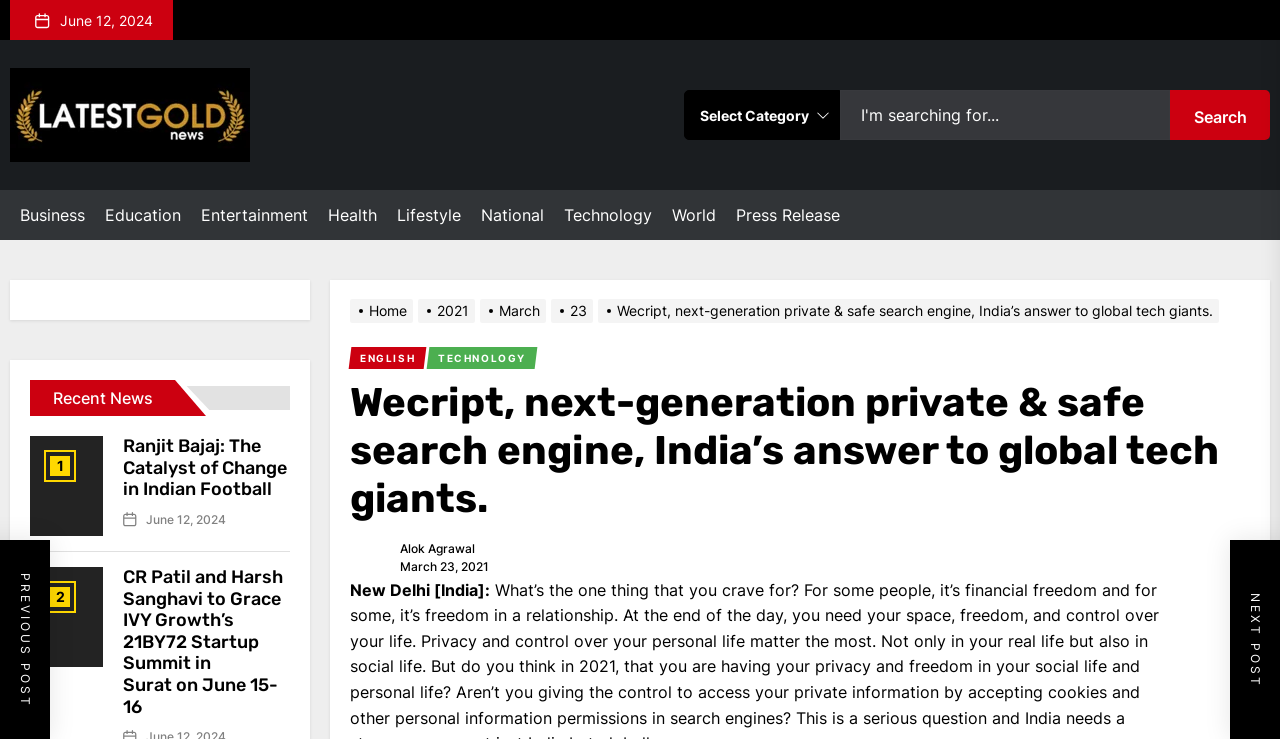Extract the bounding box coordinates for the UI element described by the text: "National". The coordinates should be in the form of [left, top, right, bottom] with values between 0 and 1.

[0.376, 0.277, 0.425, 0.304]